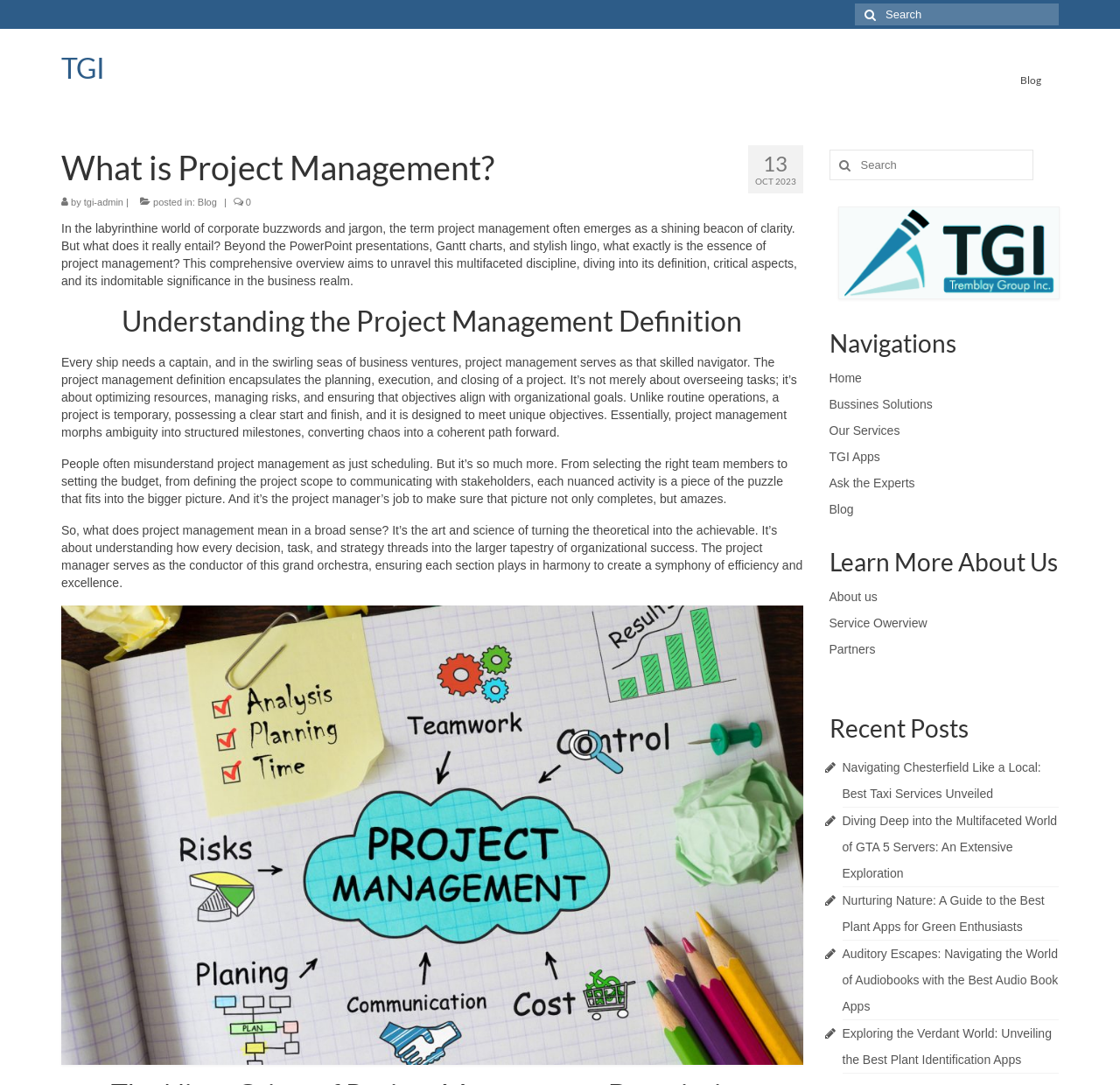Locate the bounding box of the UI element defined by this description: "parent_node: Search for: name="s" placeholder="Search"". The coordinates should be given as four float numbers between 0 and 1, formatted as [left, top, right, bottom].

[0.763, 0.003, 0.945, 0.023]